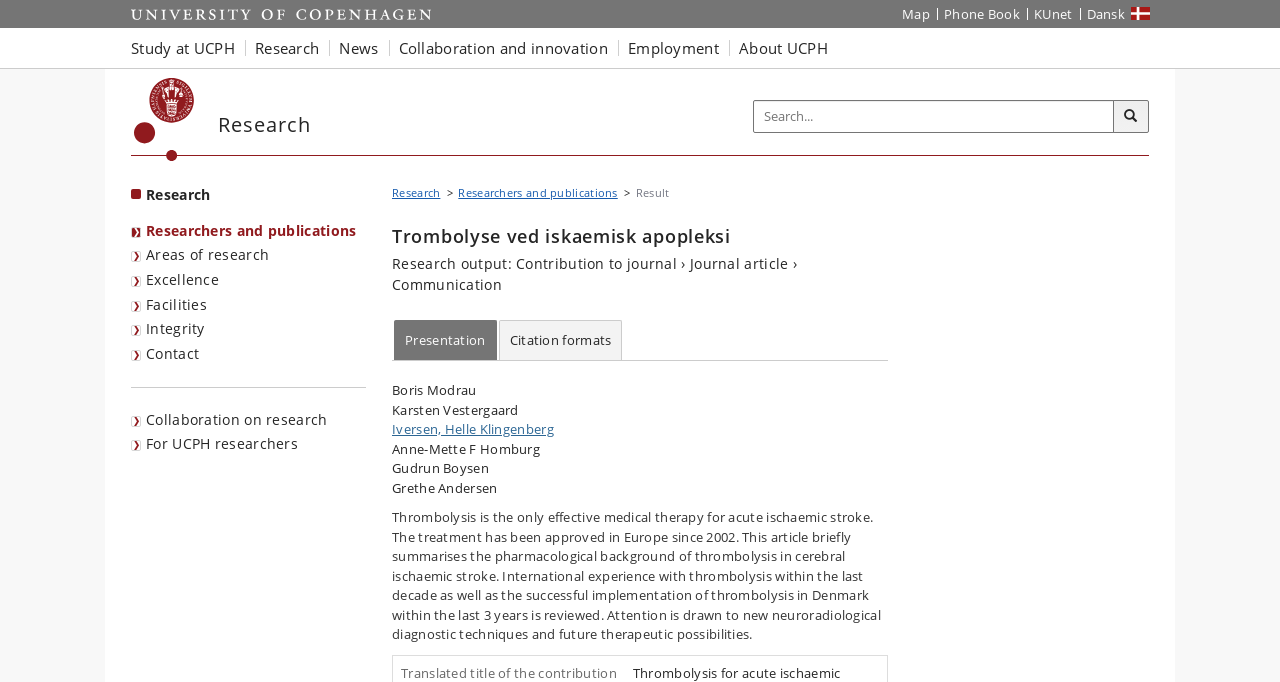Can you pinpoint the bounding box coordinates for the clickable element required for this instruction: "Search for research"? The coordinates should be four float numbers between 0 and 1, i.e., [left, top, right, bottom].

[0.588, 0.146, 0.898, 0.195]